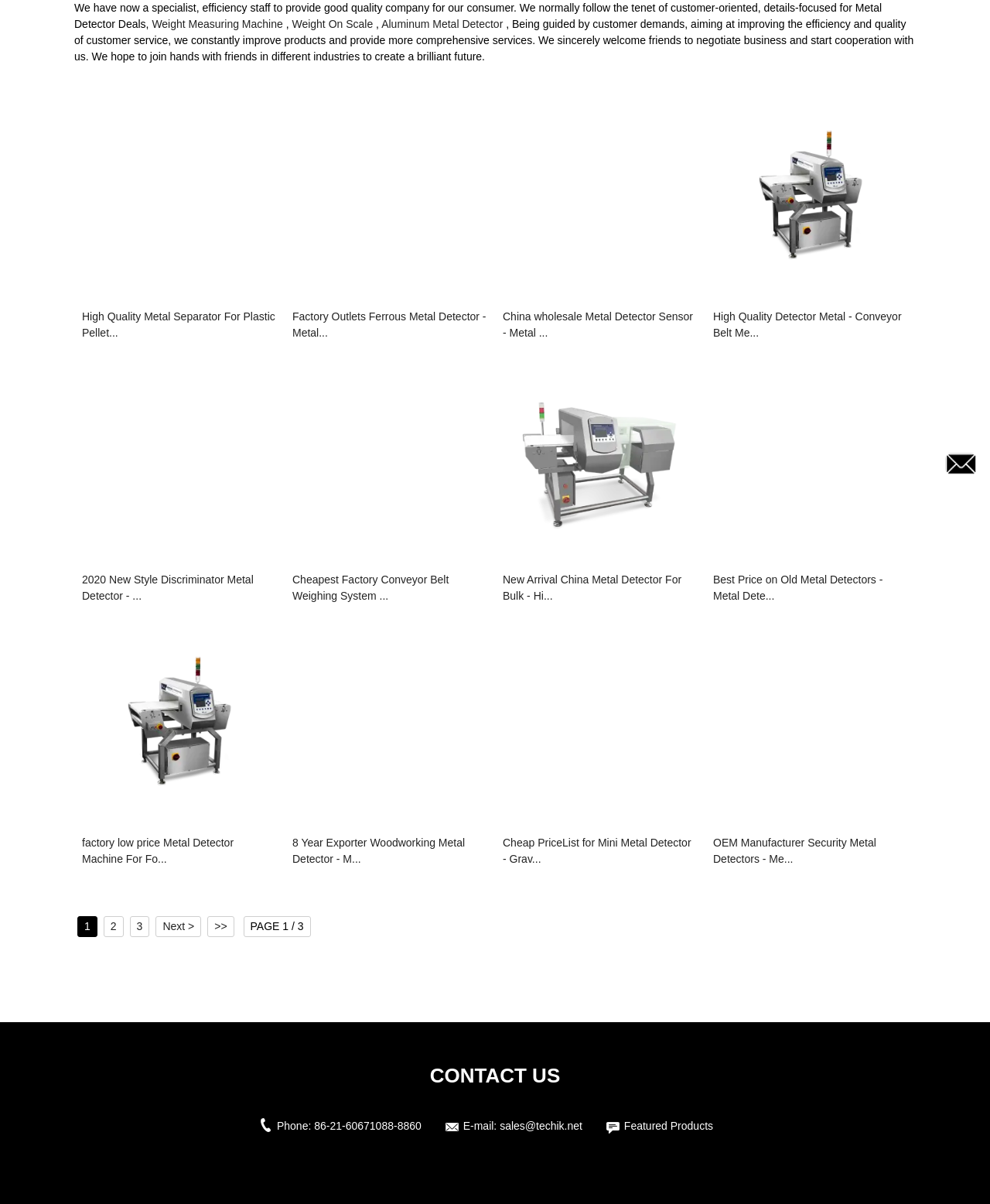Please specify the bounding box coordinates in the format (top-left x, top-left y, bottom-right x, bottom-right y), with all values as floating point numbers between 0 and 1. Identify the bounding box of the UI element described by: Weight On Scale

[0.295, 0.015, 0.377, 0.025]